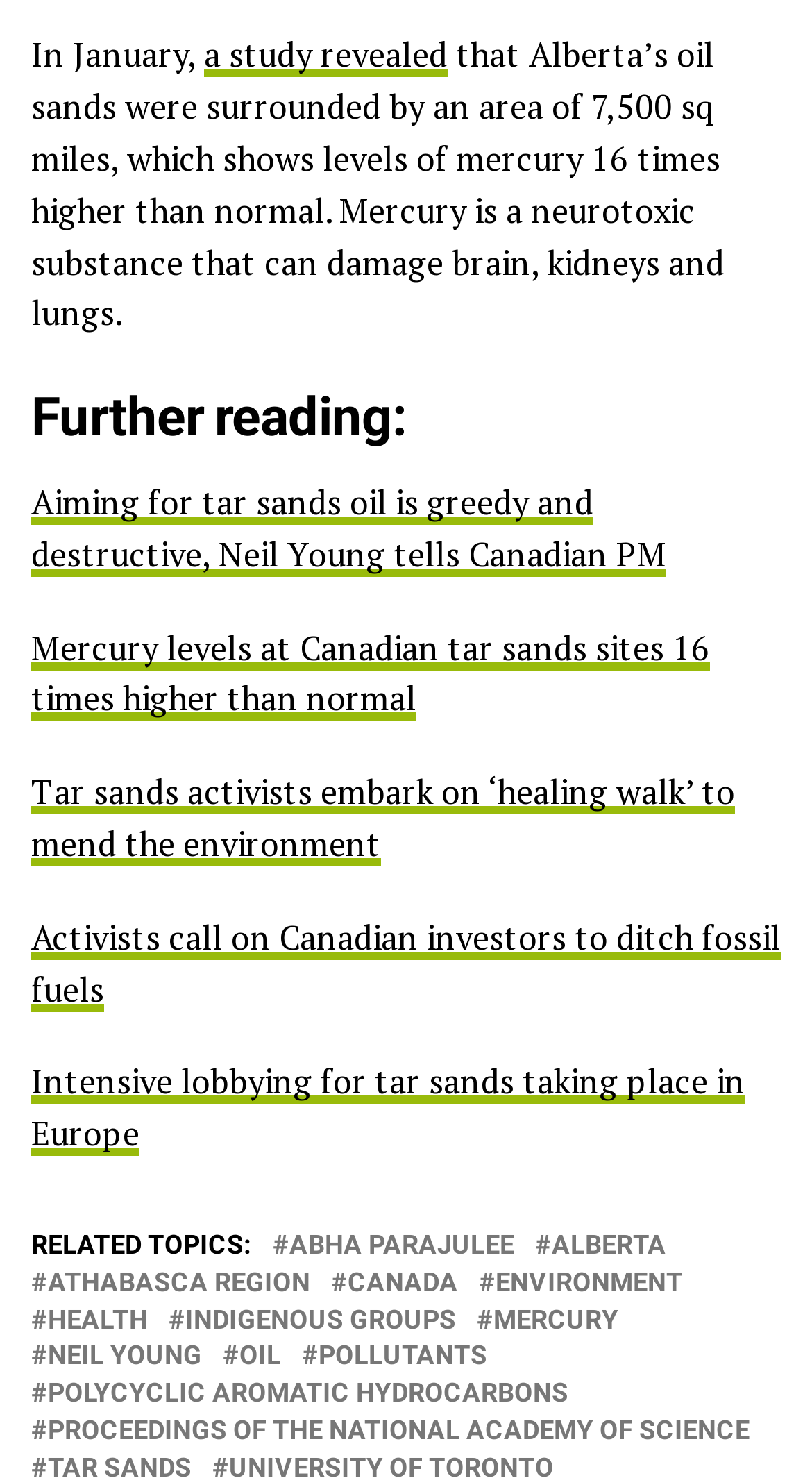How many links are provided for further reading?
From the image, provide a succinct answer in one word or a short phrase.

5